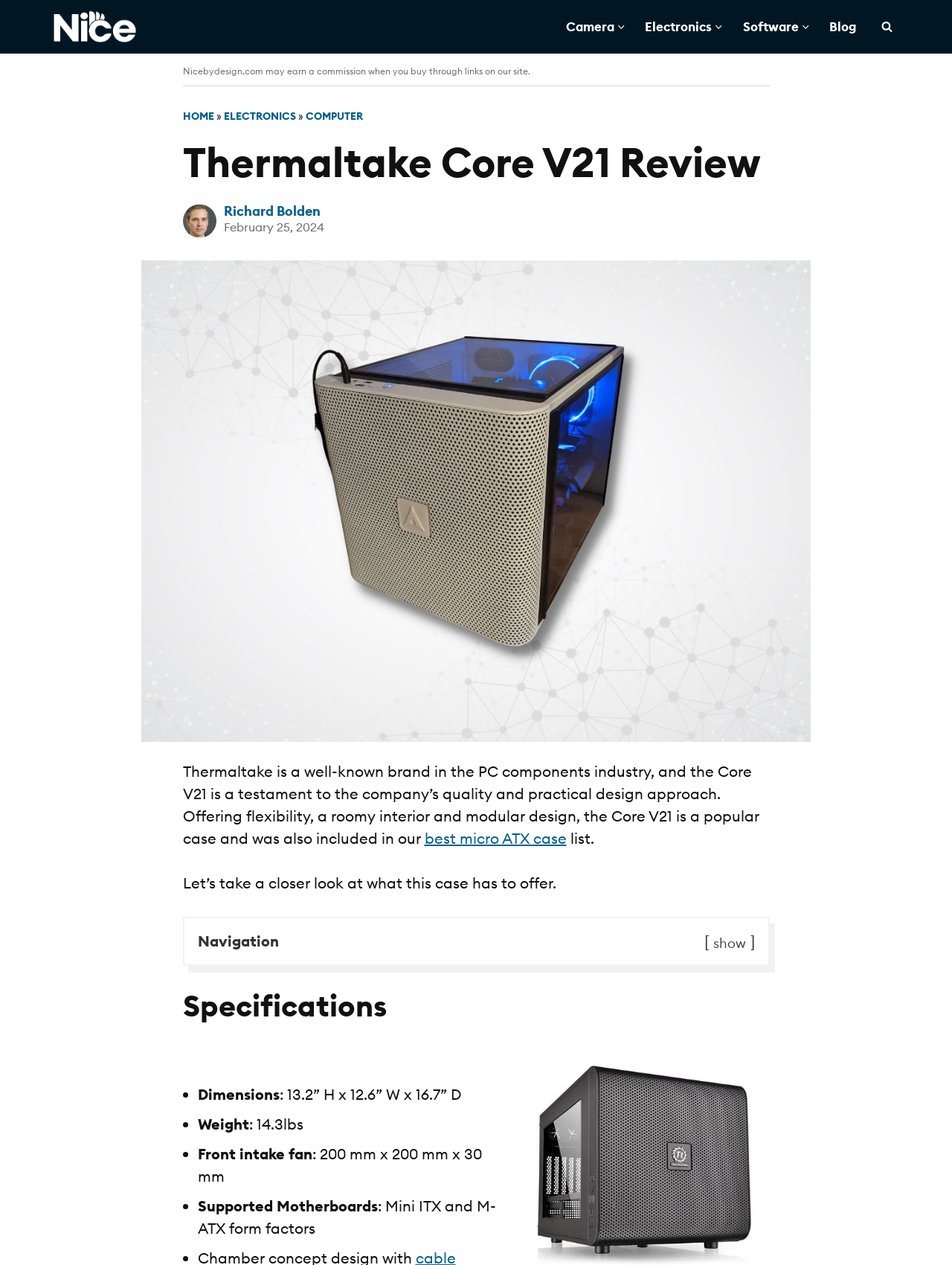Please determine the bounding box coordinates of the element to click in order to execute the following instruction: "Open the 'Electronics' submenu". The coordinates should be four float numbers between 0 and 1, specified as [left, top, right, bottom].

[0.677, 0.013, 0.748, 0.029]